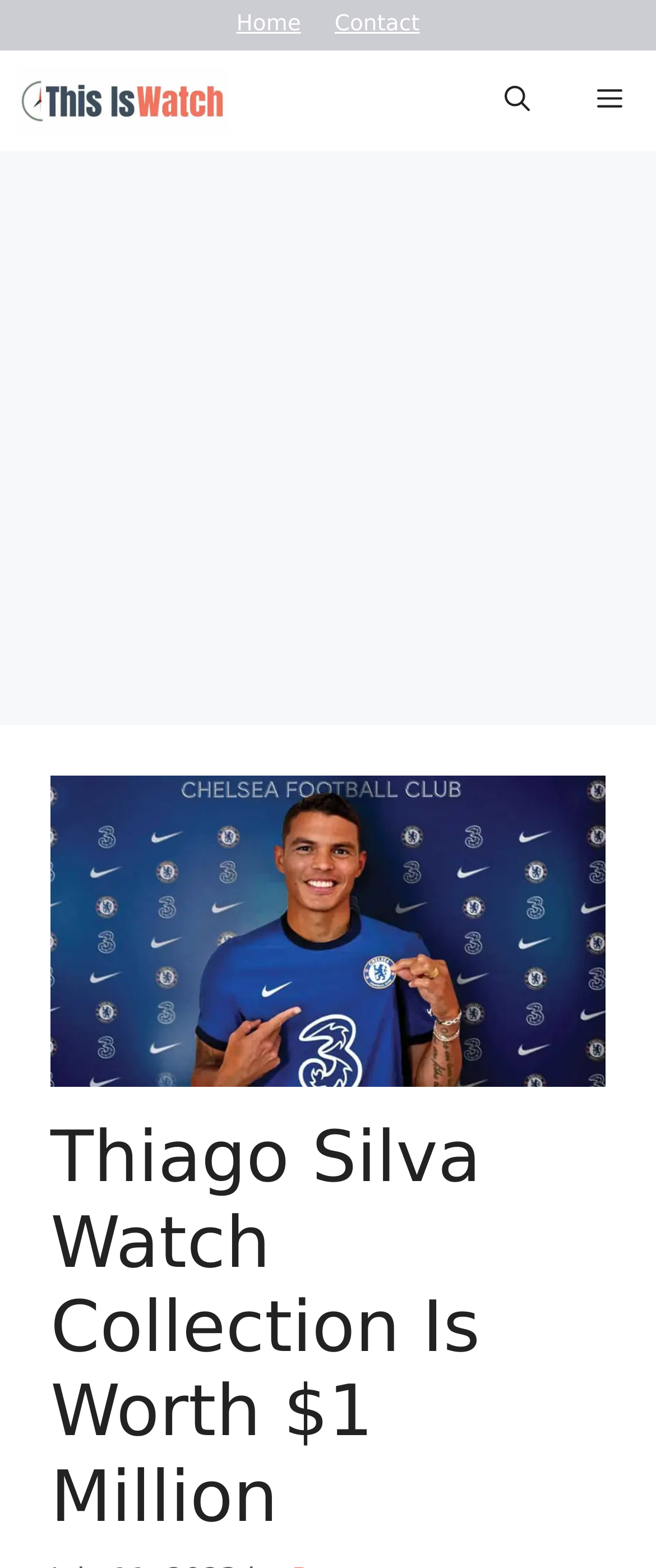Please provide the bounding box coordinates in the format (top-left x, top-left y, bottom-right x, bottom-right y). Remember, all values are floating point numbers between 0 and 1. What is the bounding box coordinate of the region described as: Menu

[0.859, 0.032, 1.0, 0.096]